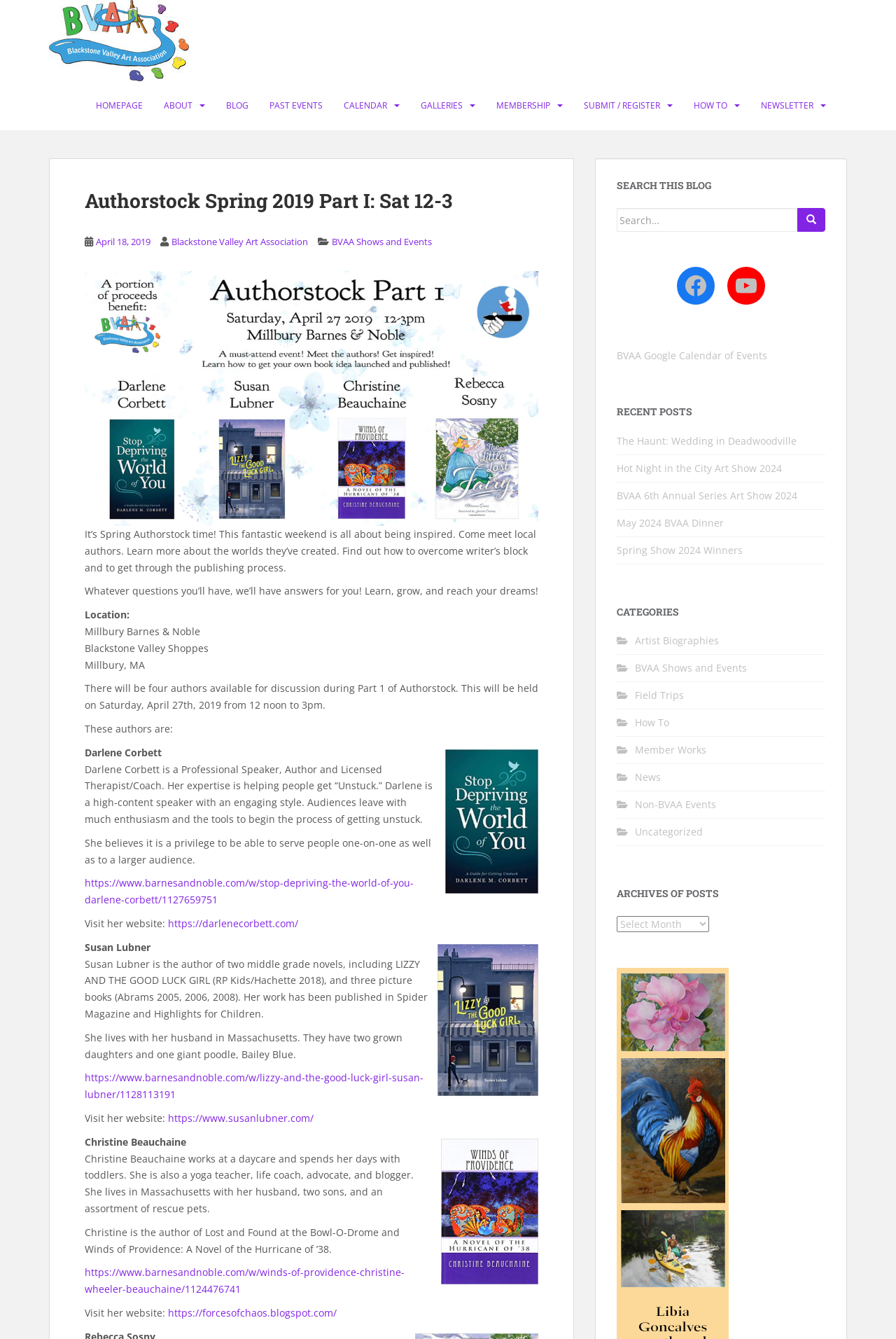Respond with a single word or phrase to the following question:
What is the event name of the author meeting?

Authorstock Spring 2019 Part I